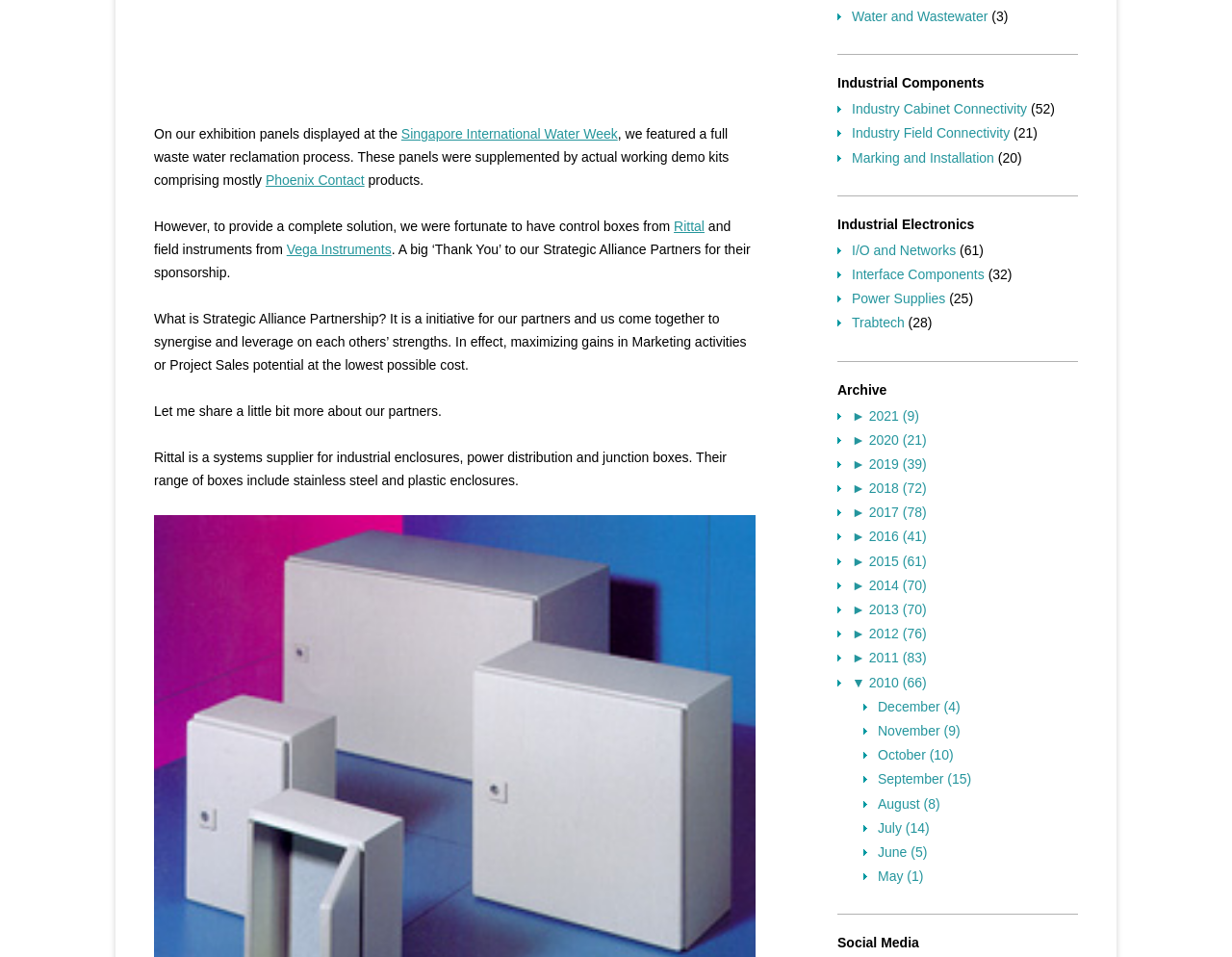Indicate the bounding box coordinates of the element that needs to be clicked to satisfy the following instruction: "Go to the homepage". The coordinates should be four float numbers between 0 and 1, i.e., [left, top, right, bottom].

None